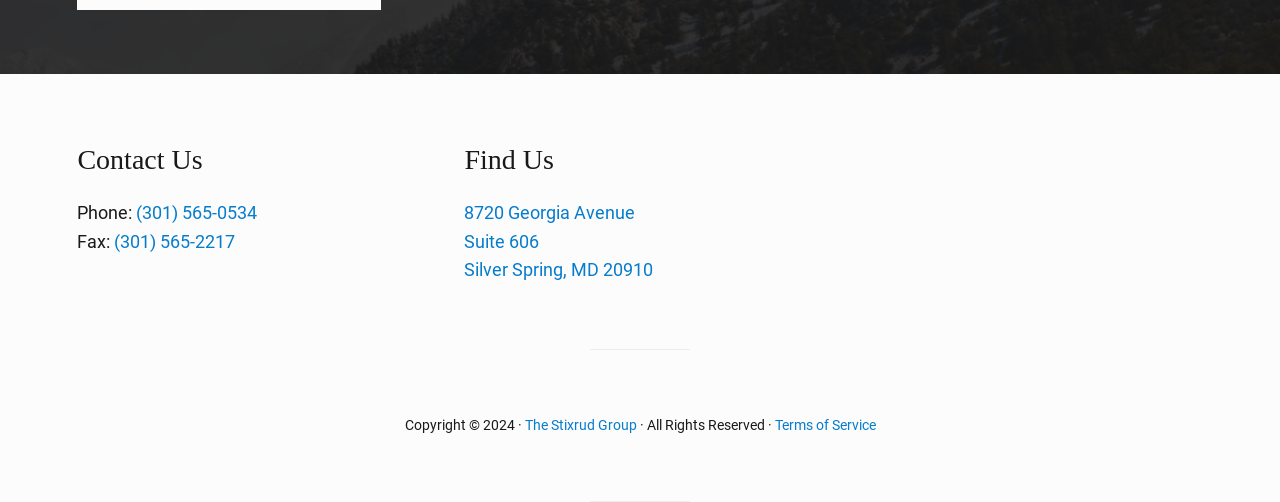Who owns the copyright?
Answer the question with a single word or phrase by looking at the picture.

The Stixrud Group